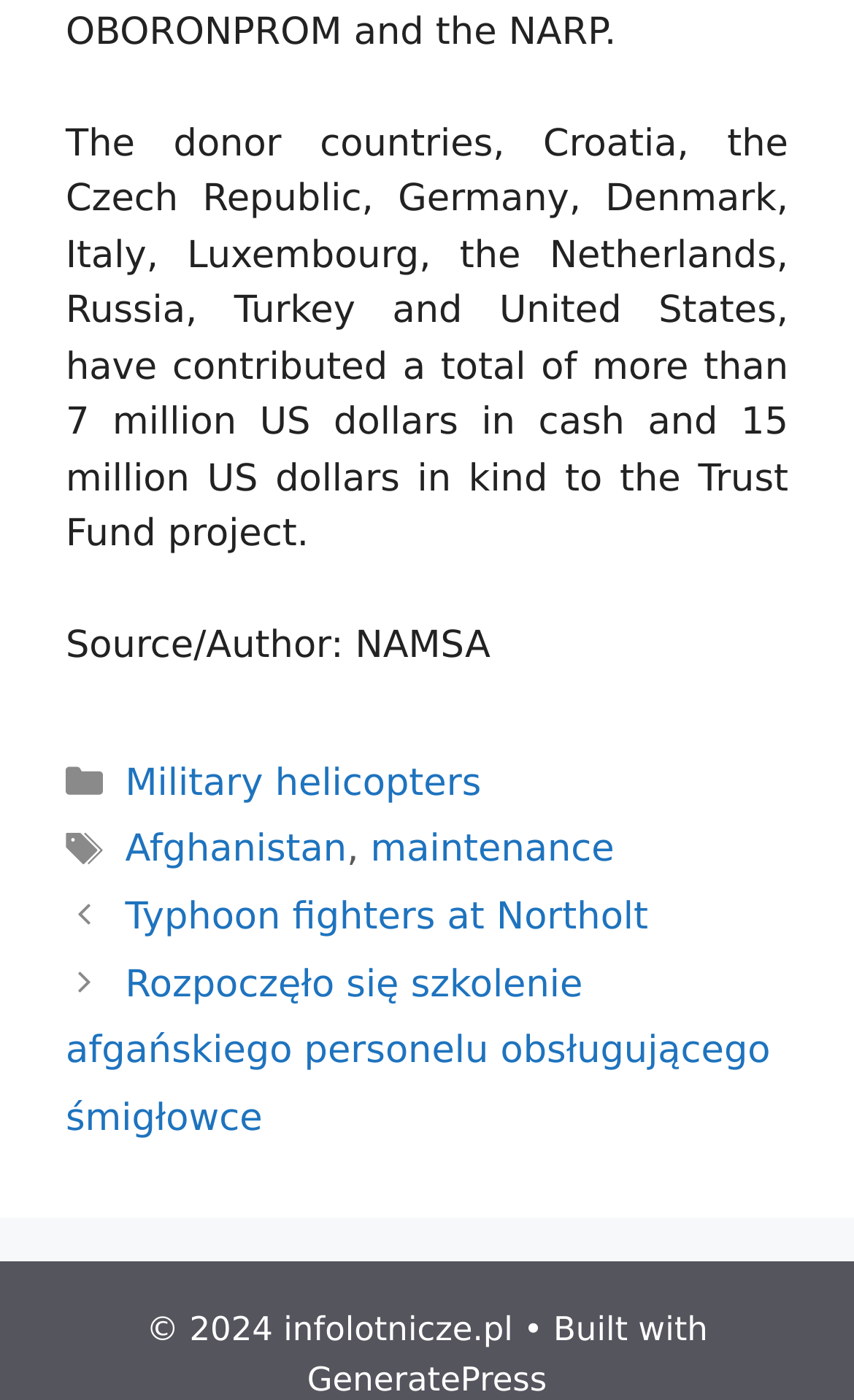Analyze the image and deliver a detailed answer to the question: How many links are in the footer?

I counted the links in the footer section, which are 'Military helicopters', 'Afghanistan', 'maintenance', 'Typhoon fighters at Northolt', and 'Rozpoczęło się szkolenie afgańskiego personelu obsługującego śmigłowce'.